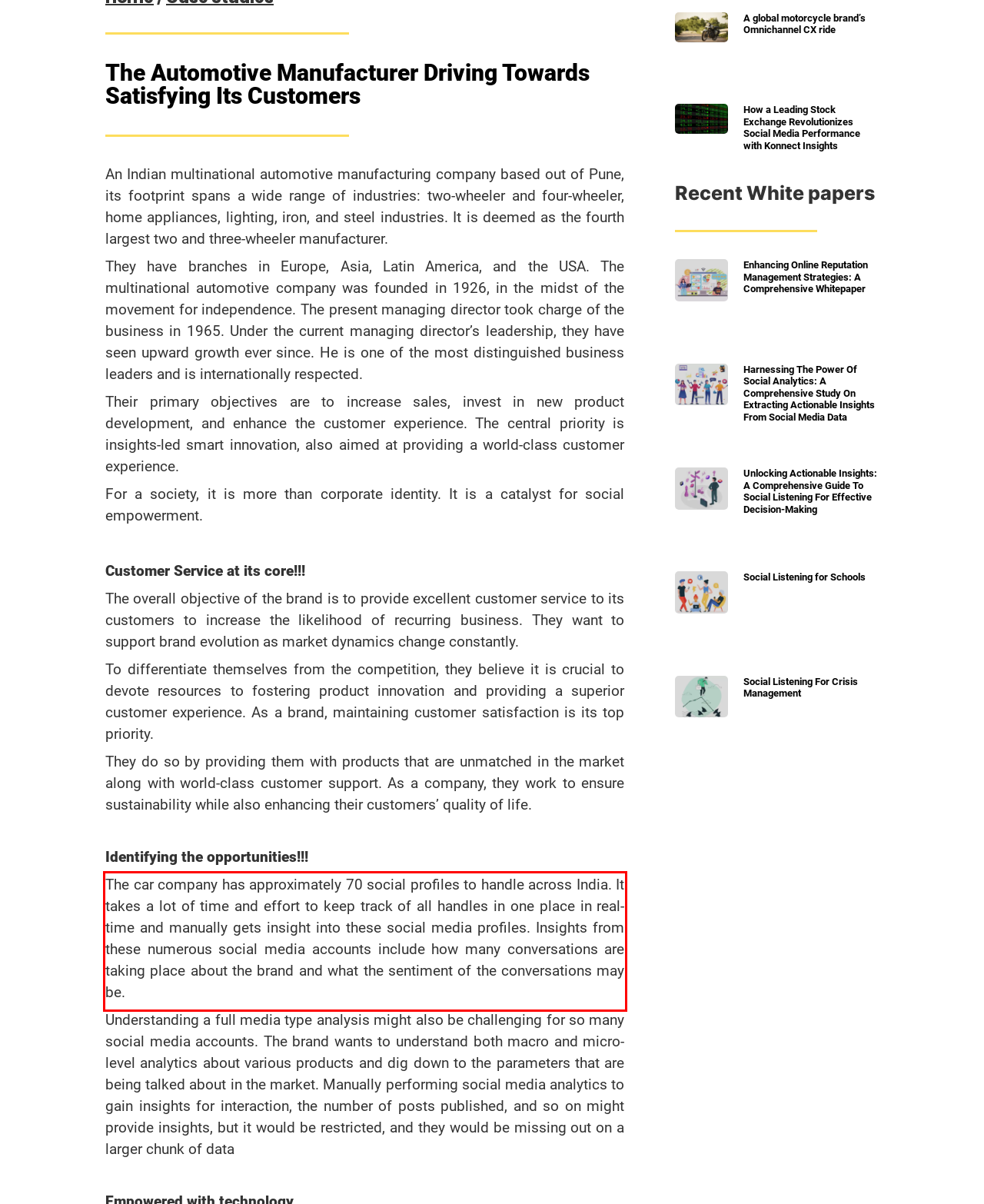Using the provided webpage screenshot, recognize the text content in the area marked by the red bounding box.

The car company has approximately 70 social profiles to handle across India. It takes a lot of time and effort to keep track of all handles in one place in real-time and manually gets insight into these social media profiles. Insights from these numerous social media accounts include how many conversations are taking place about the brand and what the sentiment of the conversations may be.